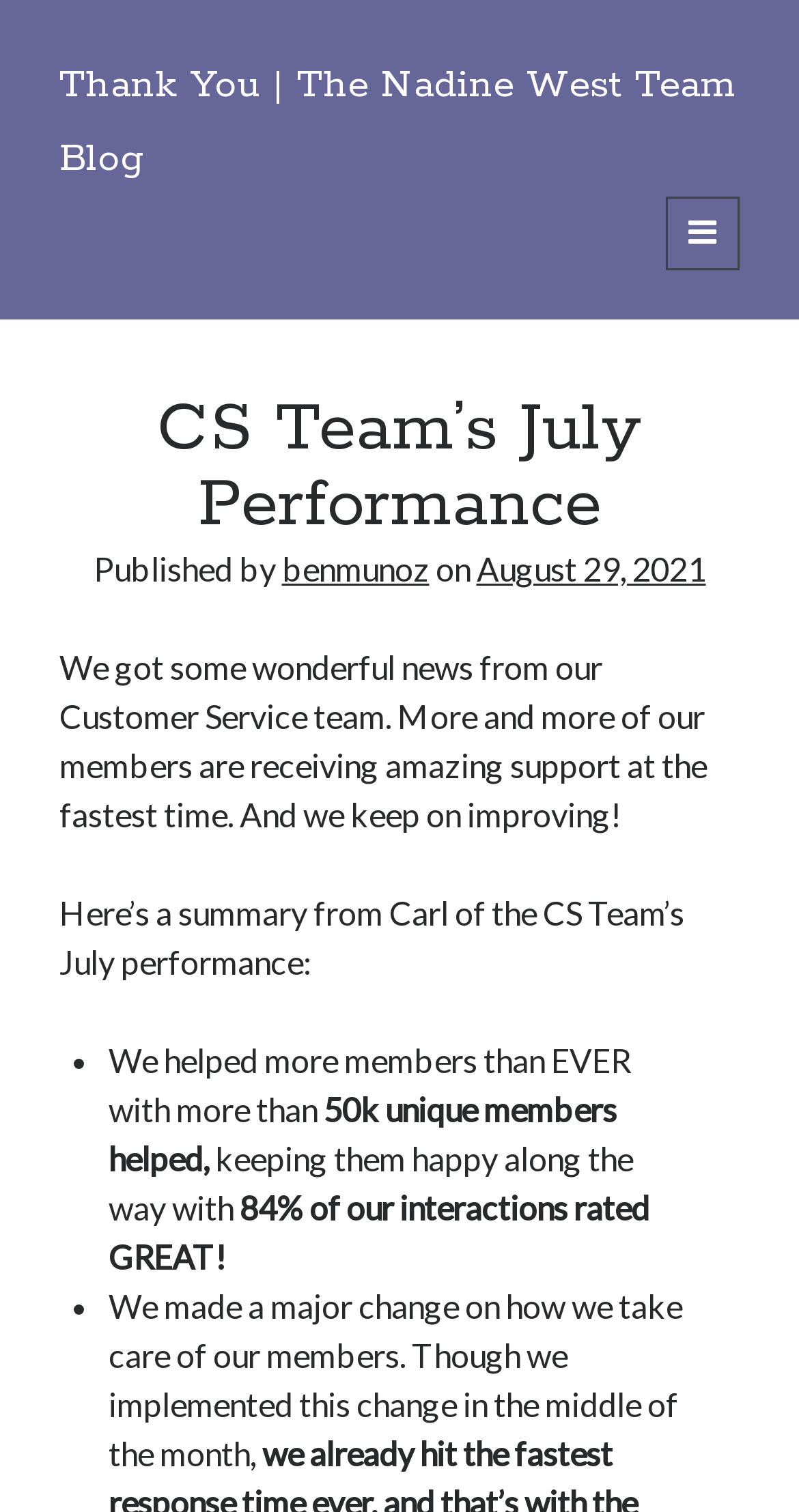Who published the article 'CS Team’s July Performance'?
Answer the question with detailed information derived from the image.

I found the answer by looking at the static text element 'Published by' and the link element 'benmunoz' which is next to it.